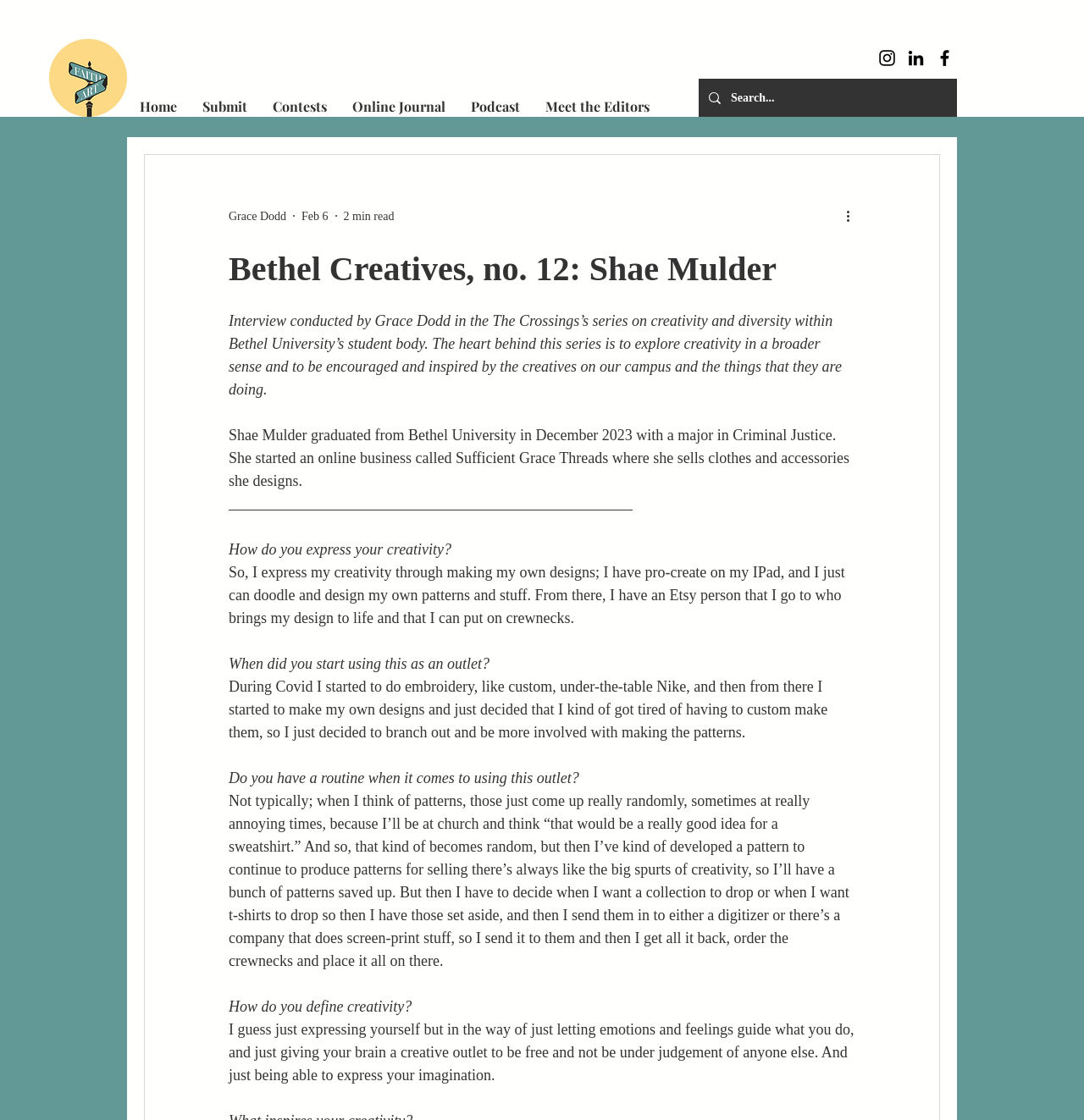Kindly determine the bounding box coordinates for the area that needs to be clicked to execute this instruction: "Click the 'Information' button".

None